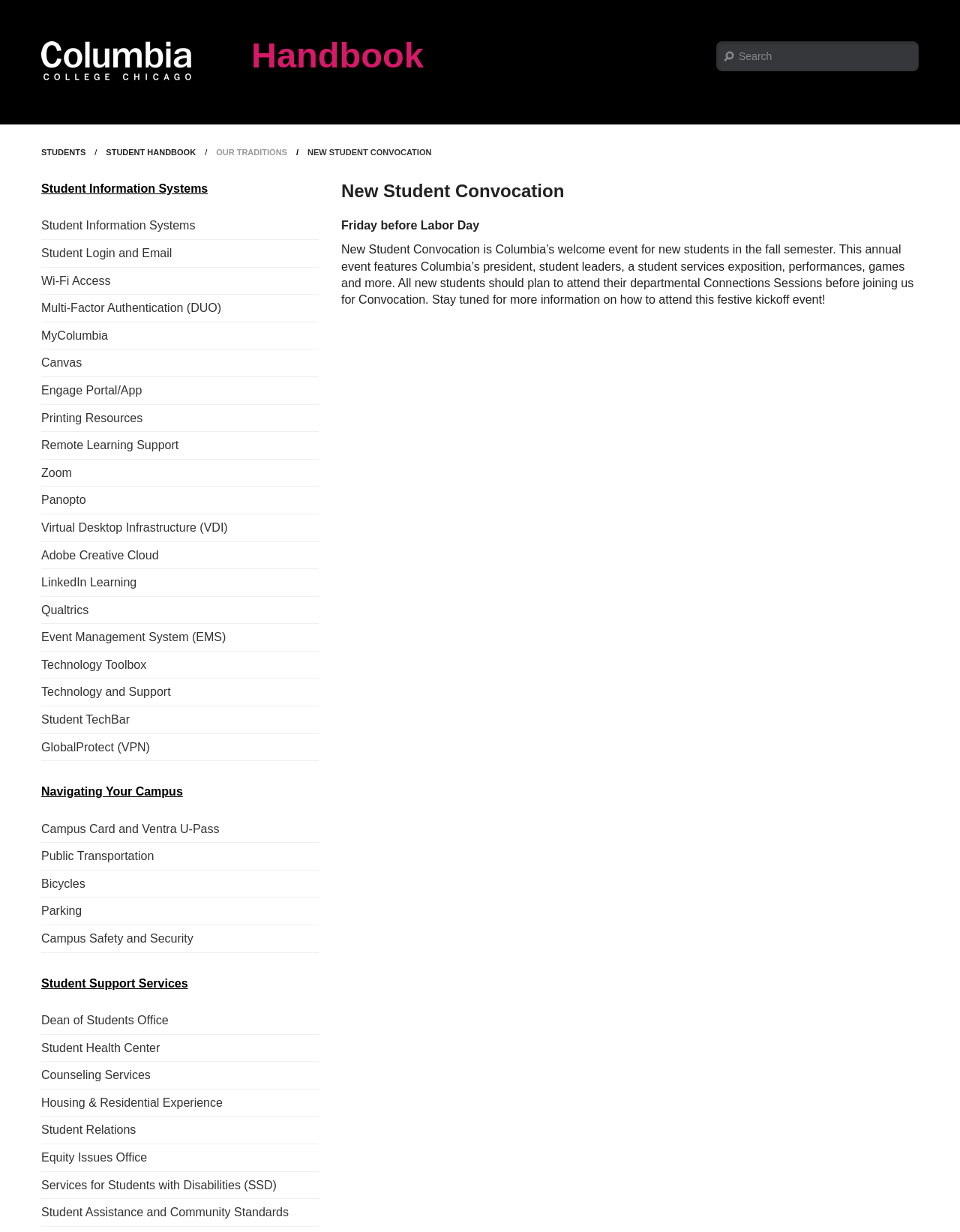Please identify the bounding box coordinates of the element's region that needs to be clicked to fulfill the following instruction: "Learn about Student Handbook". The bounding box coordinates should consist of four float numbers between 0 and 1, i.e., [left, top, right, bottom].

[0.262, 0.029, 0.441, 0.061]